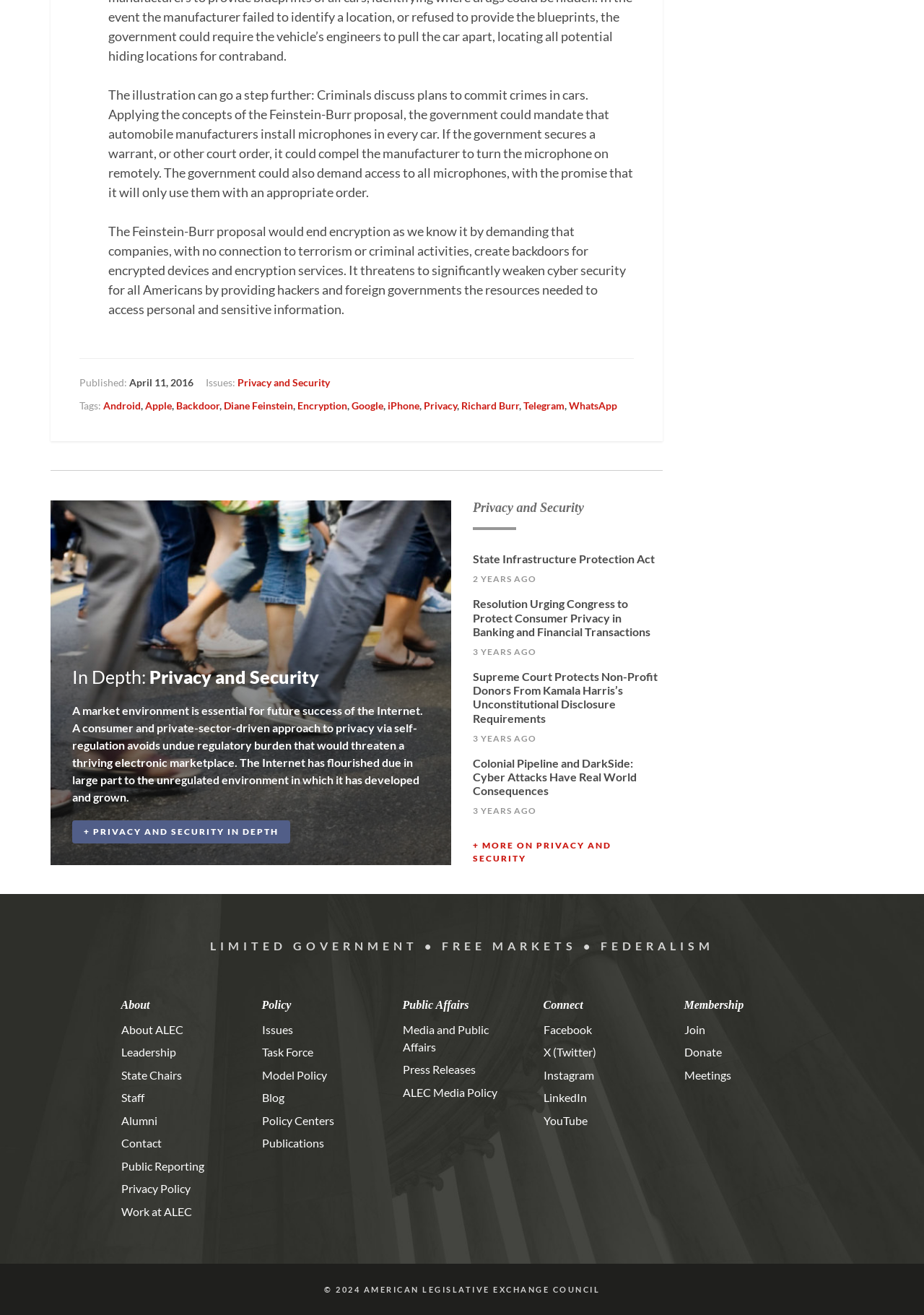Pinpoint the bounding box coordinates of the clickable element needed to complete the instruction: "Read the article about 'In Depth: Privacy and Security'". The coordinates should be provided as four float numbers between 0 and 1: [left, top, right, bottom].

[0.078, 0.506, 0.345, 0.523]